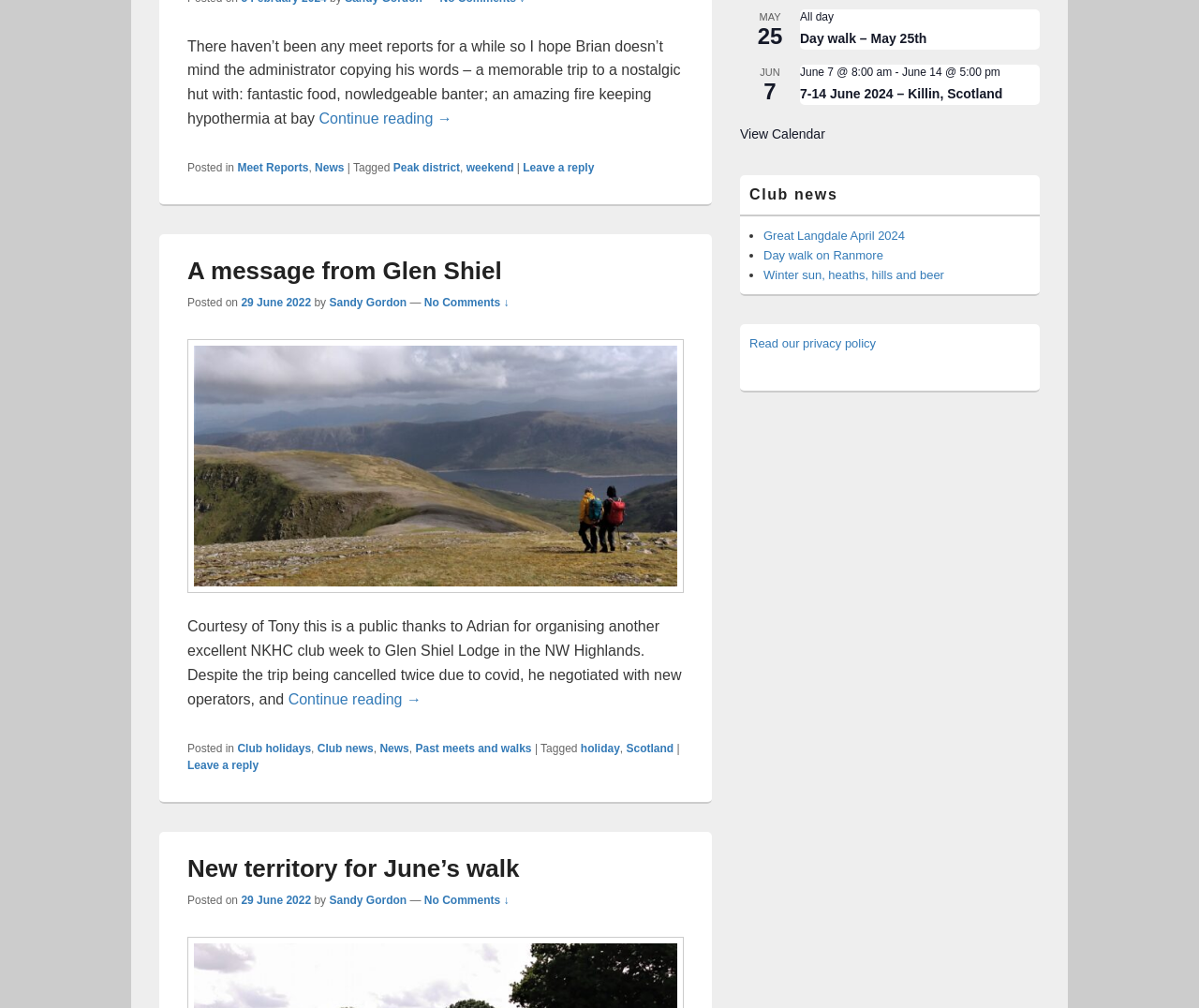Provide the bounding box coordinates of the HTML element described by the text: "New territory for June’s walk". The coordinates should be in the format [left, top, right, bottom] with values between 0 and 1.

[0.156, 0.848, 0.433, 0.875]